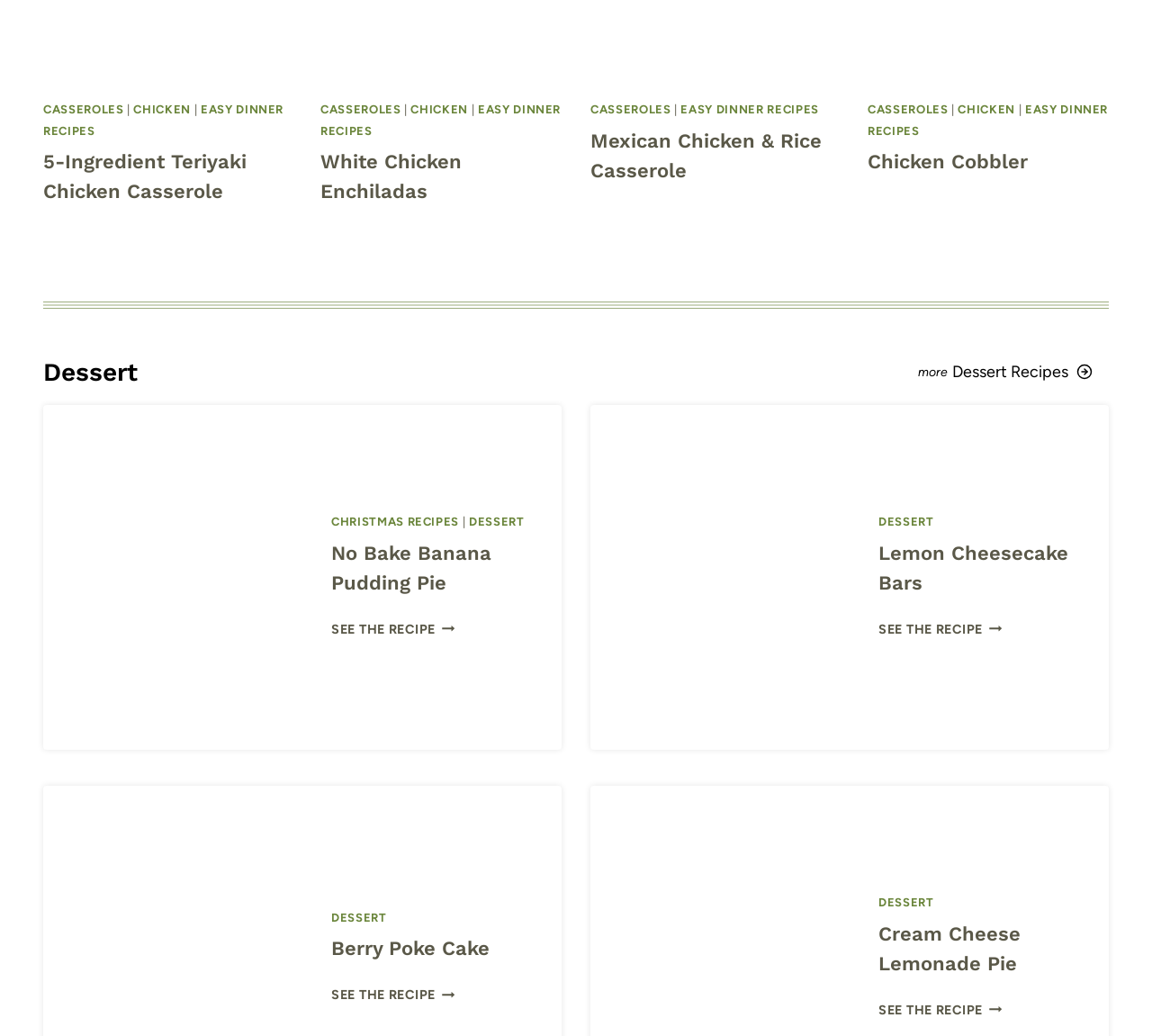Identify the bounding box coordinates of the region that needs to be clicked to carry out this instruction: "View the 'No bake banana cream pie on a white plate.' image". Provide these coordinates as four float numbers ranging from 0 to 1, i.e., [left, top, right, bottom].

[0.038, 0.391, 0.262, 0.723]